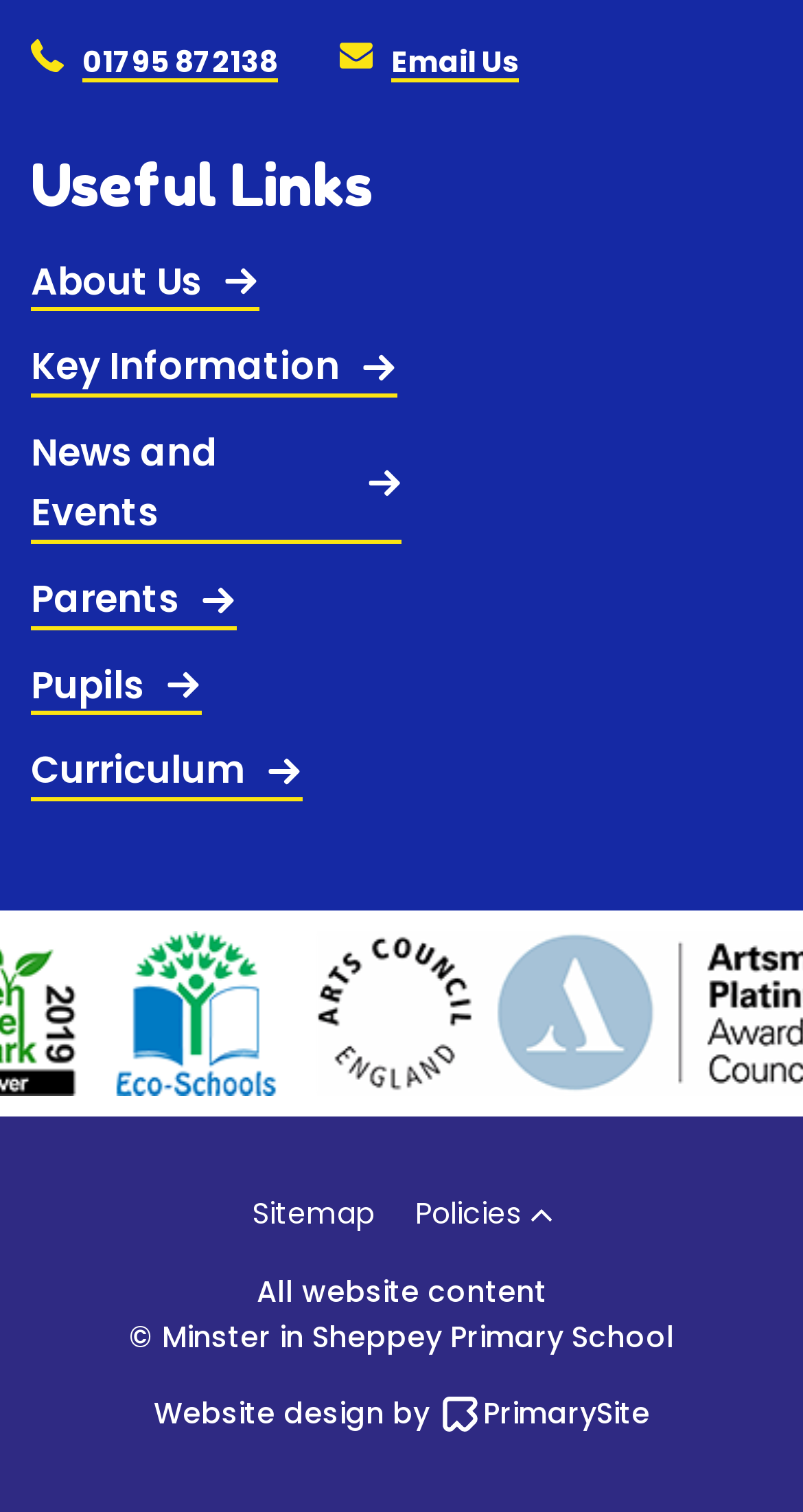Answer the question below with a single word or a brief phrase: 
How many social media links are there?

0